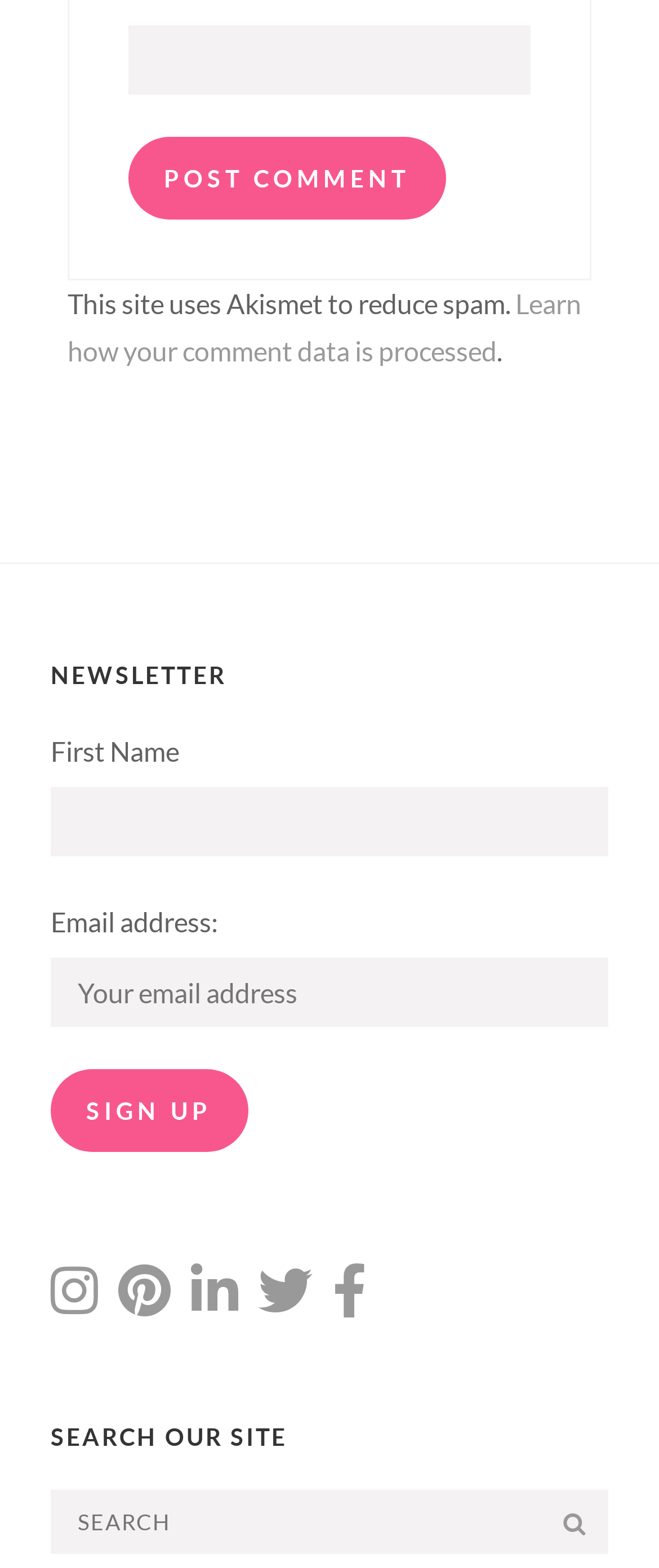Identify the bounding box coordinates for the element you need to click to achieve the following task: "Enter website name". The coordinates must be four float values ranging from 0 to 1, formatted as [left, top, right, bottom].

[0.195, 0.016, 0.805, 0.06]